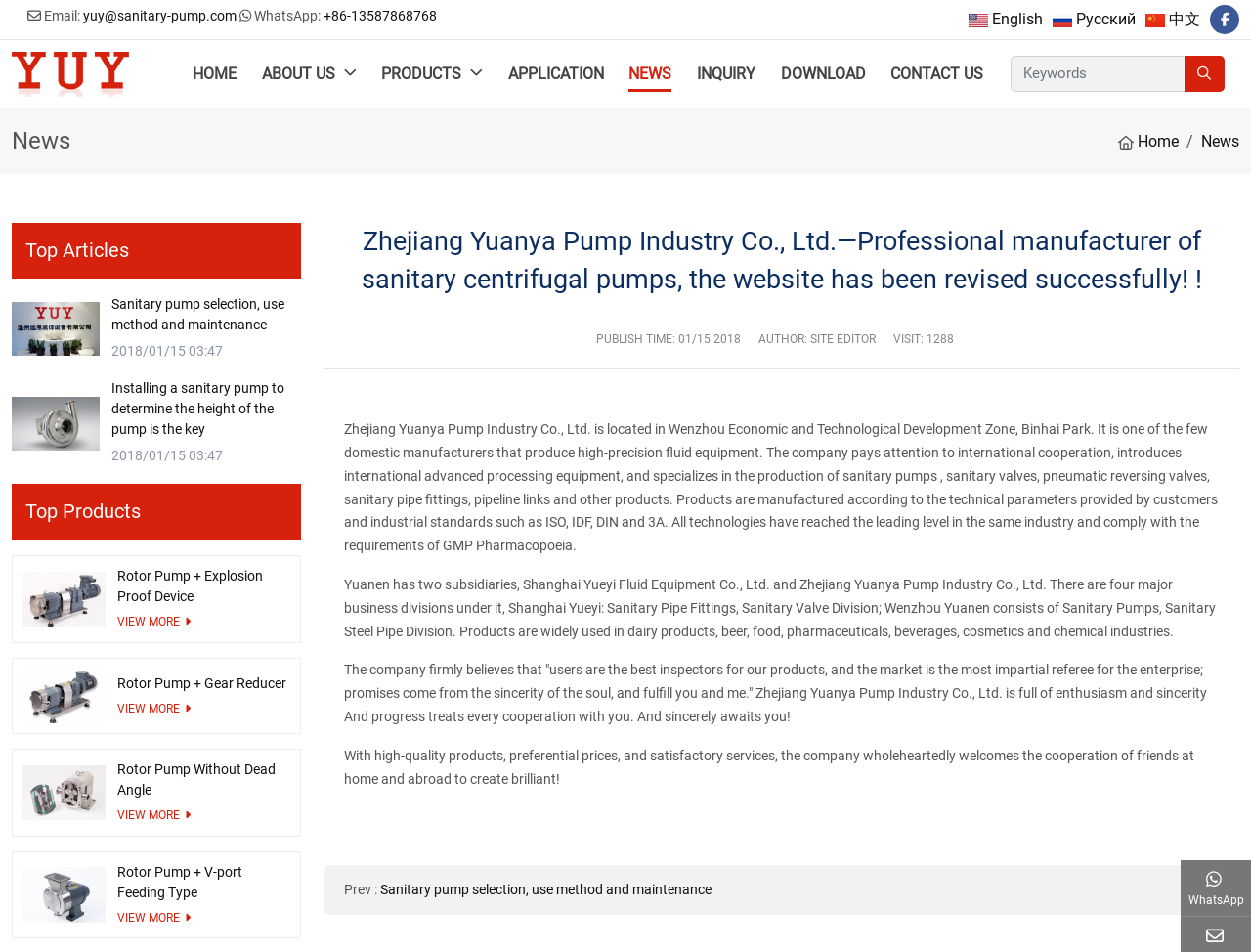Determine the bounding box coordinates for the UI element matching this description: "Rotor Pump + Gear Reducer".

[0.094, 0.709, 0.229, 0.726]